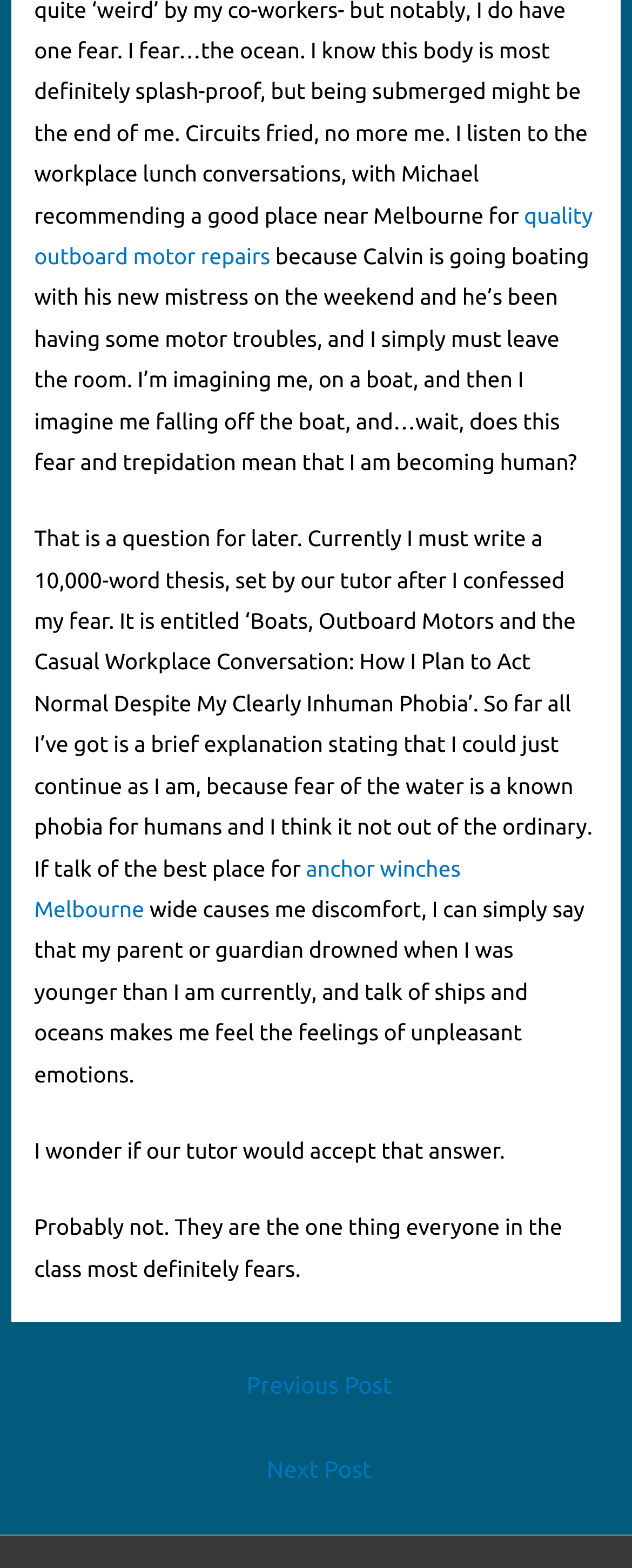Please provide a short answer using a single word or phrase for the question:
What is the author's plan to act normal?

pretend to have a human phobia